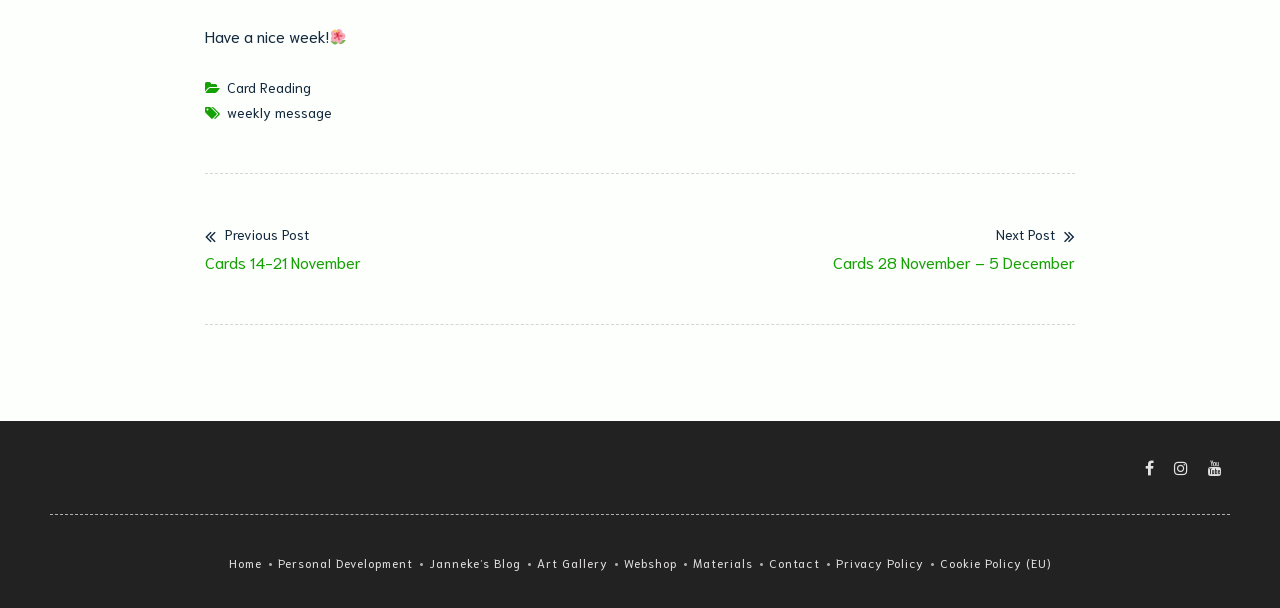Using the provided description Cookie Policy (EU), find the bounding box coordinates for the UI element. Provide the coordinates in (top-left x, top-left y, bottom-right x, bottom-right y) format, ensuring all values are between 0 and 1.

[0.734, 0.913, 0.821, 0.938]